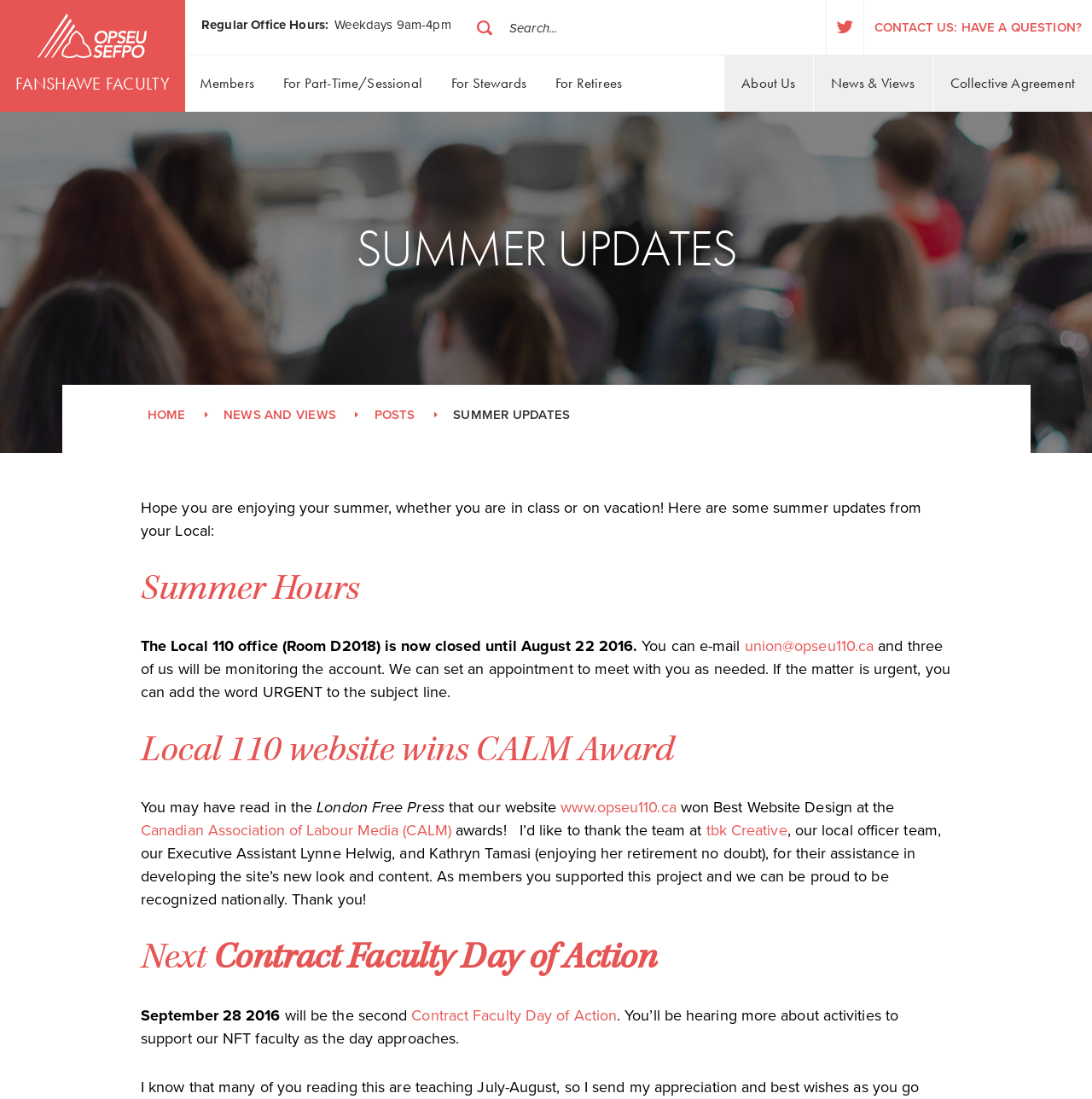Please identify the bounding box coordinates of the area I need to click to accomplish the following instruction: "Visit OPSEU Local 110 FANSHAWE FACULTY".

[0.0, 0.0, 0.169, 0.102]